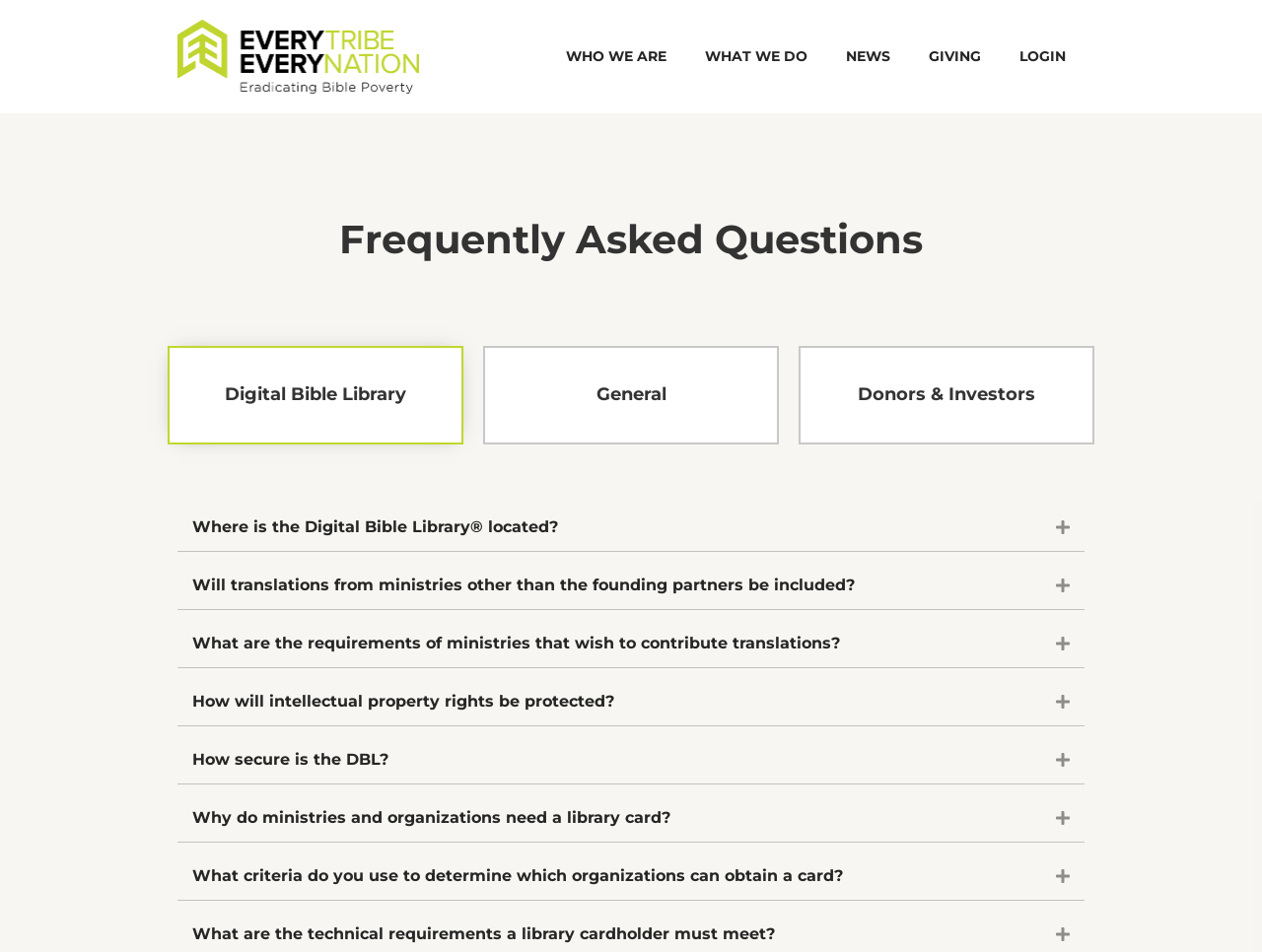How many main navigation links are there?
Based on the image, answer the question with a single word or brief phrase.

5